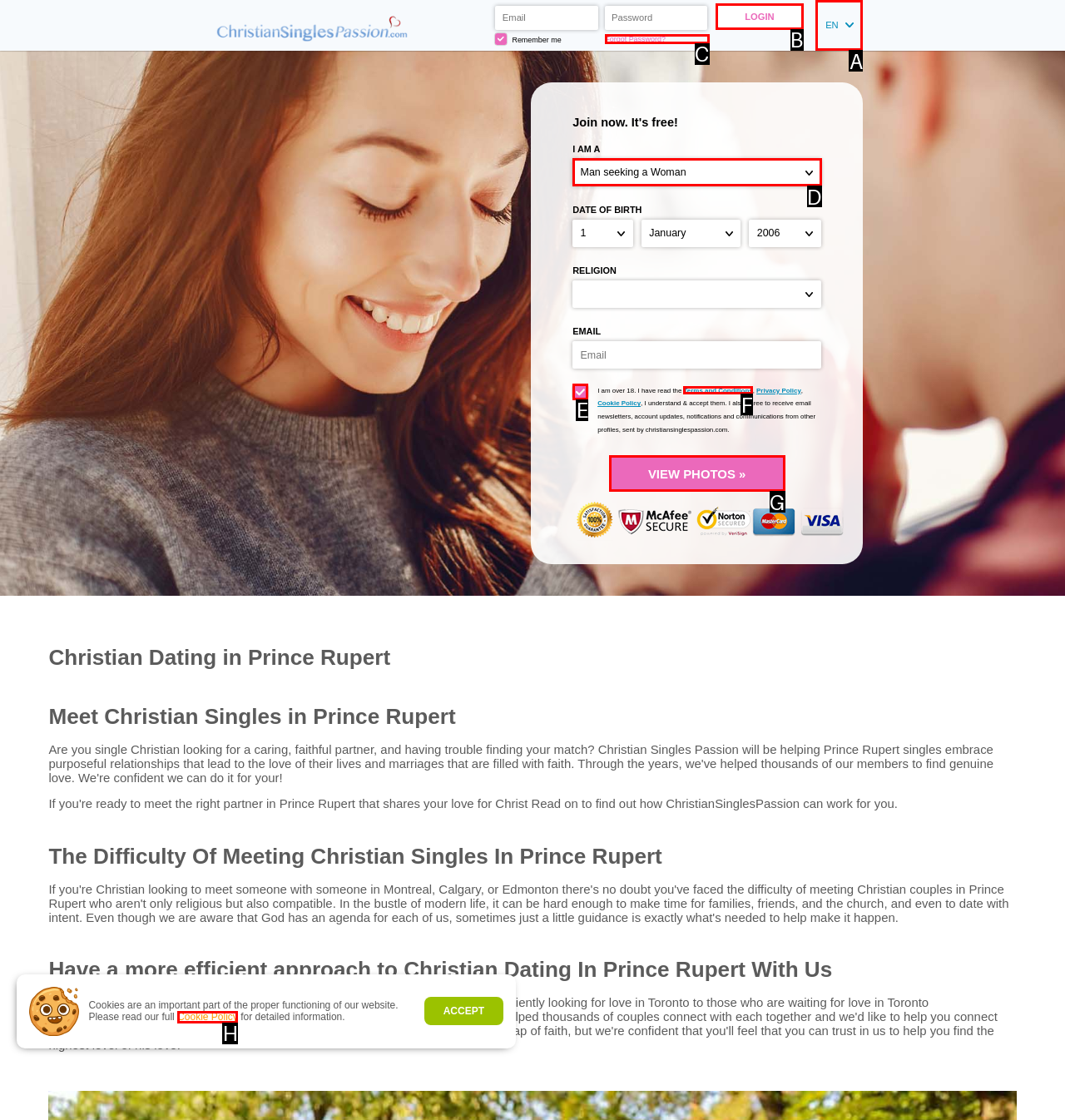Choose the HTML element that should be clicked to accomplish the task: Learn about TPG. Answer with the letter of the chosen option.

None